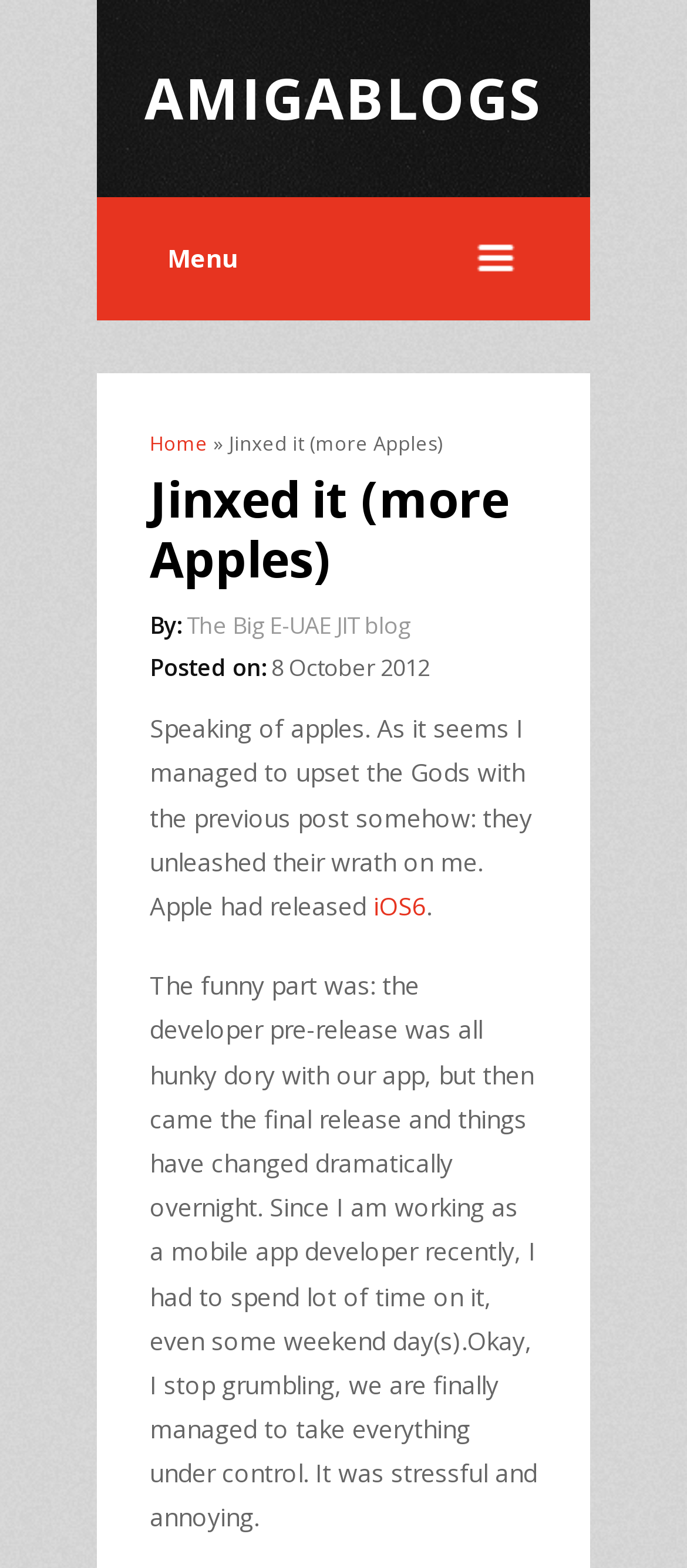Describe the webpage meticulously, covering all significant aspects.

The webpage appears to be a blog post titled "Jinxed it (more Apples)" on the AmigaBlogs platform. At the top, there is a large heading "AMIGABLOGS" that spans most of the width of the page. Below it, there is a "Menu" label and a combobox that allows users to navigate through the website.

On the left side of the page, there is a section that displays the current location, with a heading "You are here" followed by a link to the "Home" page and a breadcrumb trail that leads to the current post. Below this section, there is a heading that displays the title of the post, "Jinxed it (more Apples)".

The main content of the post is divided into several paragraphs. The first paragraph starts with the text "Speaking of apples. As it seems I managed to upset the Gods with the previous post somehow: they unleashed their wrath on me." The text continues to describe the author's experience with Apple's release of iOS6. The second paragraph starts with the text "The funny part was: the developer pre-release was all hunky dory with our app, but then came the final release and things have changed dramatically overnight." The text goes on to describe the author's struggles as a mobile app developer.

Throughout the post, there are no images, but there are several links, including one to the "iOS6" release. The text is well-structured, with clear headings and concise paragraphs that make it easy to follow.